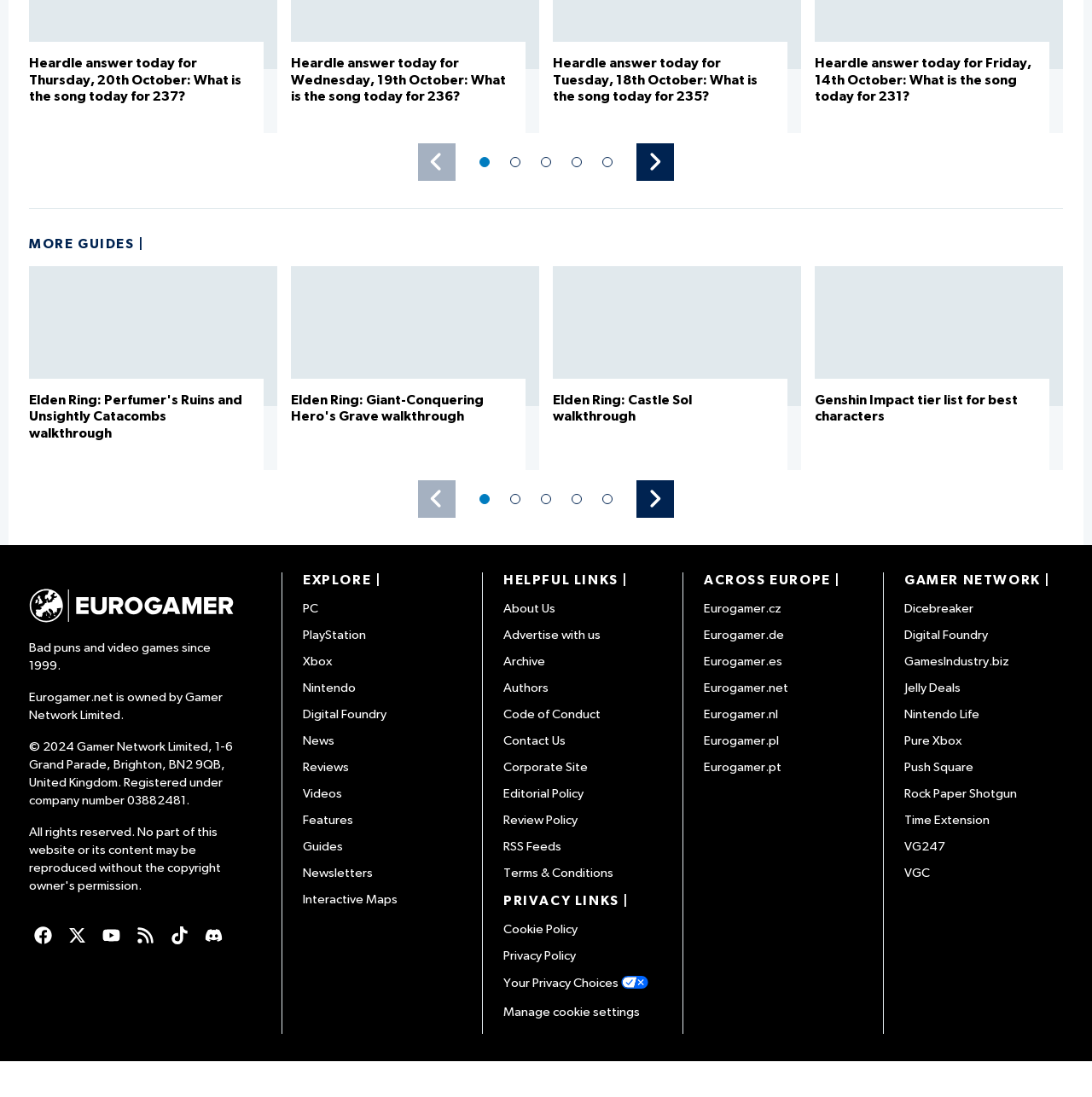What is the purpose of the 'Move backwards' and 'Move forwards' buttons?
Refer to the image and provide a one-word or short phrase answer.

To navigate through pages